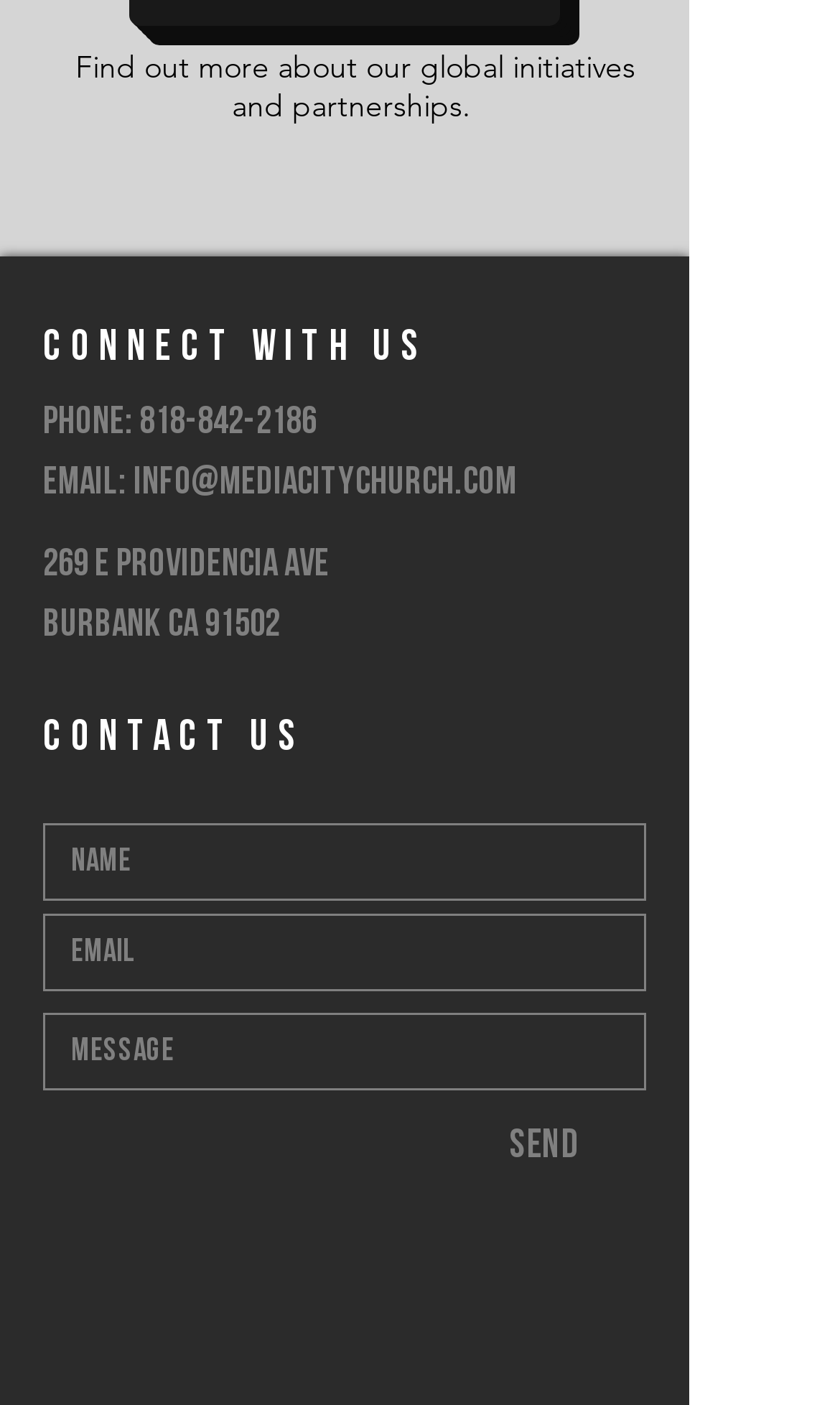Locate the bounding box coordinates of the area to click to fulfill this instruction: "Click the Send button". The bounding box should be presented as four float numbers between 0 and 1, in the order [left, top, right, bottom].

[0.526, 0.791, 0.769, 0.844]